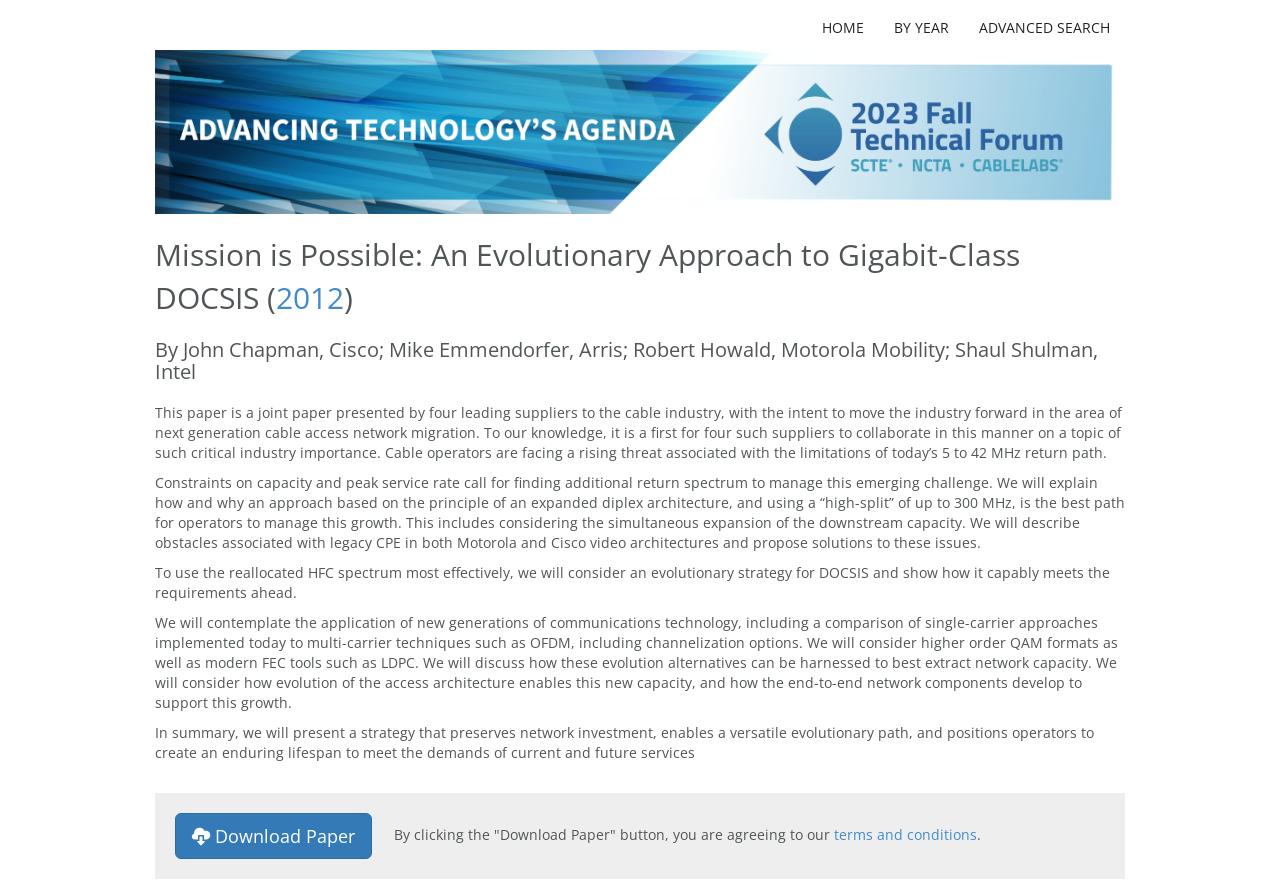What is the main topic of this paper?
Give a detailed explanation using the information visible in the image.

Based on the content of the webpage, it appears that the main topic of this paper is DOCSIS, which is a technology used in cable networks. The paper discusses an evolutionary approach to gigabit-class DOCSIS, indicating that the authors are exploring ways to improve the technology.